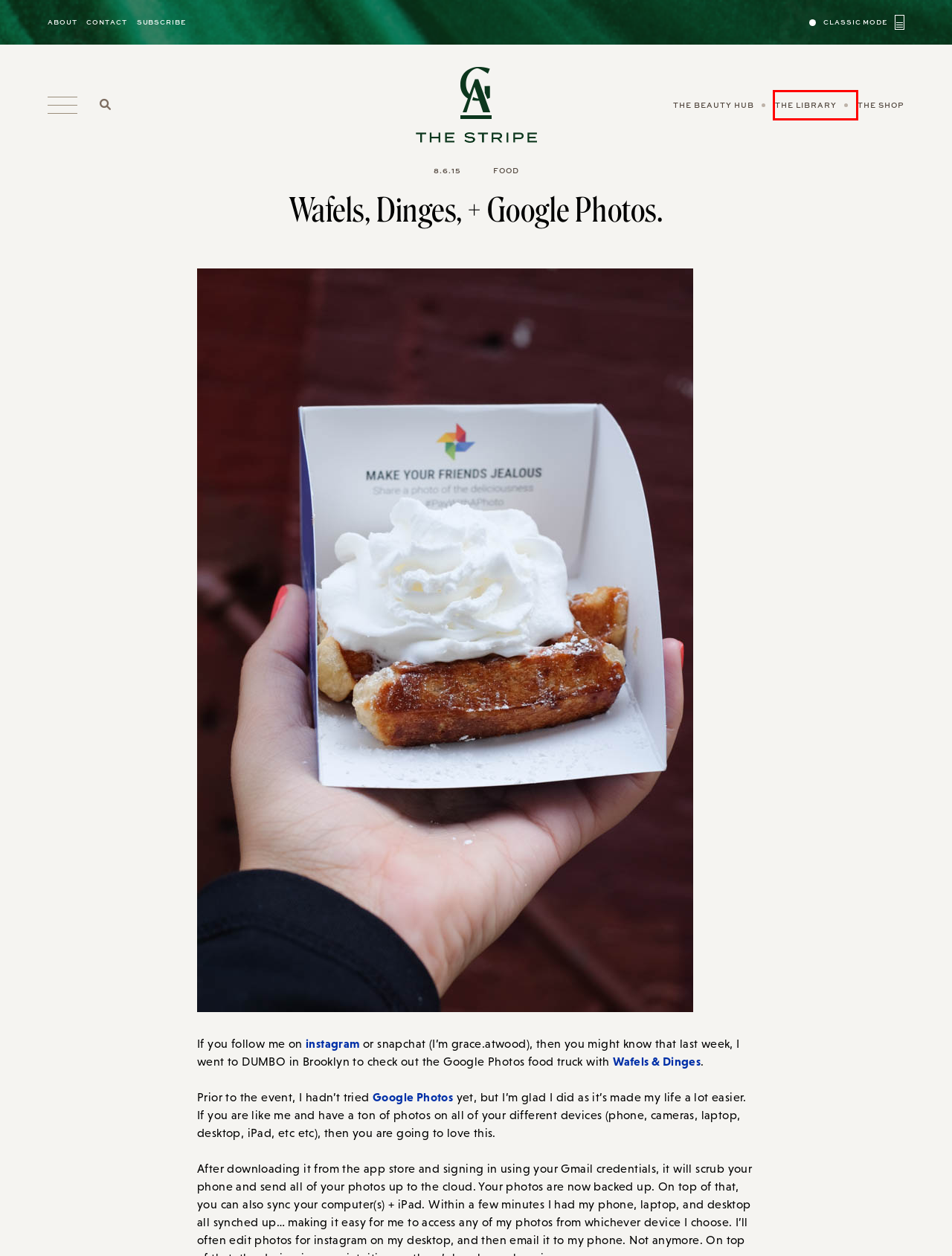Analyze the given webpage screenshot and identify the UI element within the red bounding box. Select the webpage description that best matches what you expect the new webpage to look like after clicking the element. Here are the candidates:
A. About - The Stripe
B. books Archives - The Stripe
C. Contact - The Stripe
D. The Shop - The Stripe
E. The Beauty Hub - The Stripe
F. Blog - The Stripe
G. food Archives - The Stripe
H. The Library - The Stripe

H